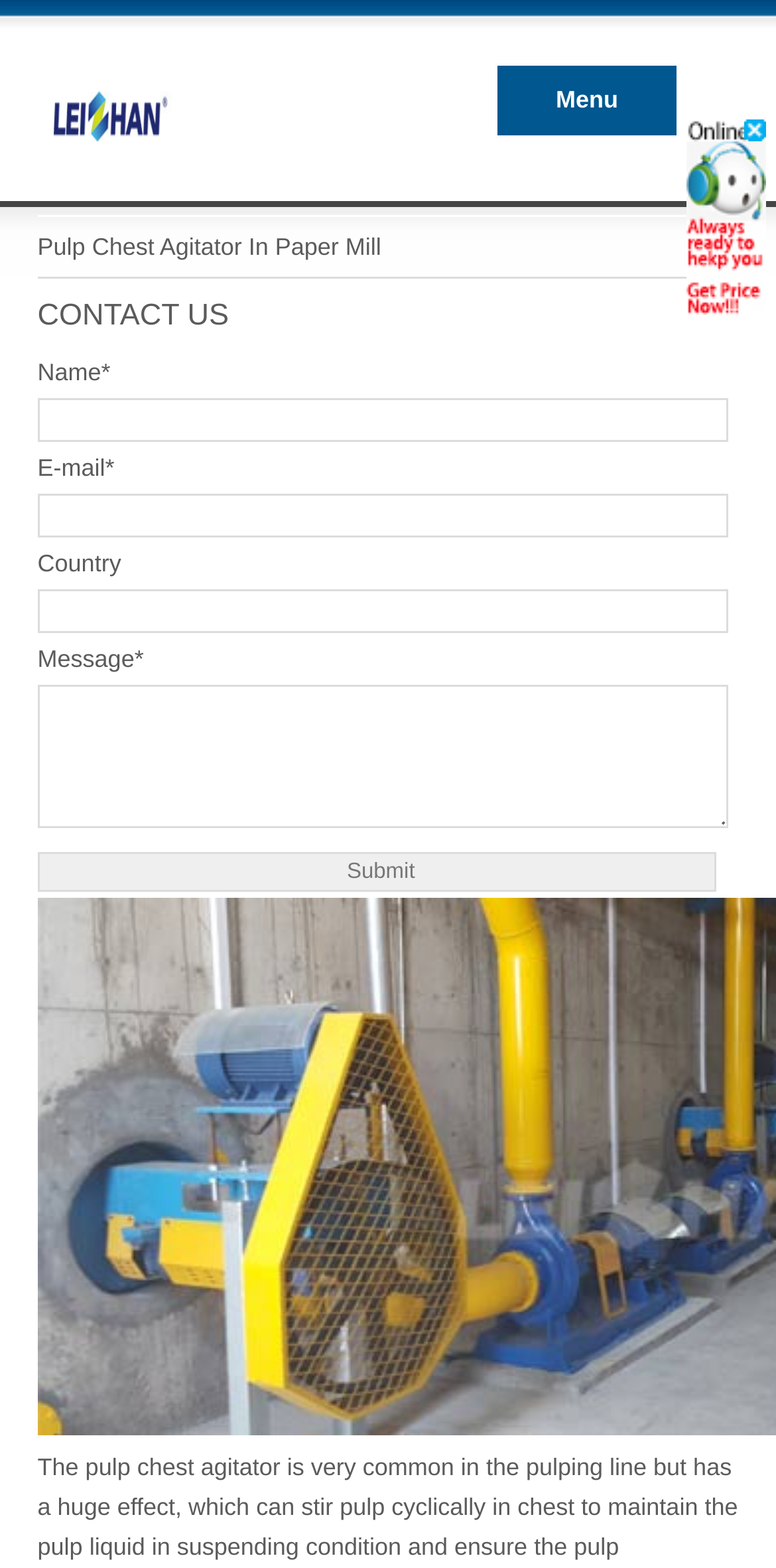What is the main topic of the webpage?
Please provide a comprehensive answer based on the details in the screenshot.

The main topic of the webpage is the Pulp Chest Agitator, as indicated by the heading 'Pulp Chest Agitator In Paper Mill'.